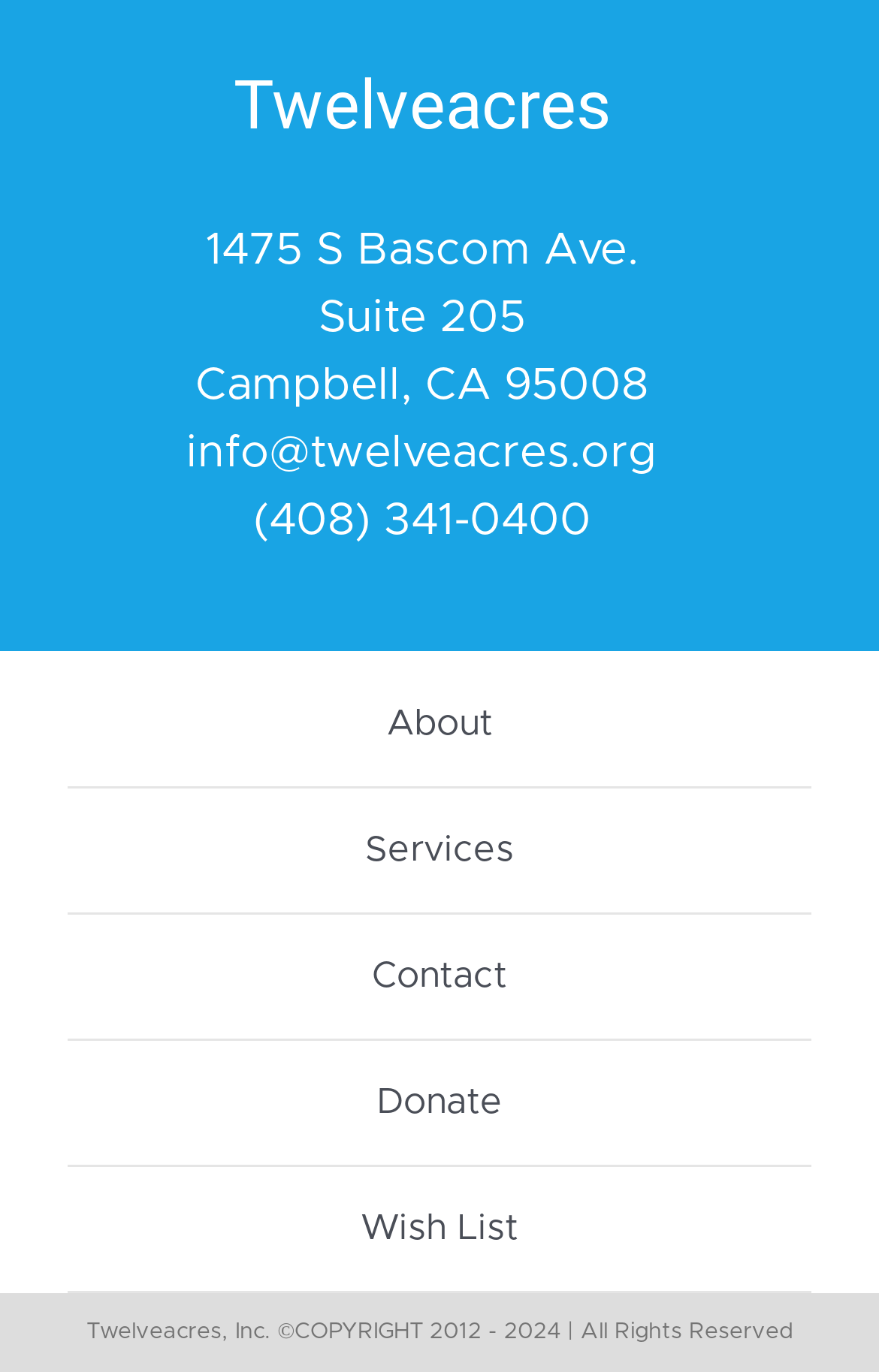Respond with a single word or phrase to the following question:
What are the main sections of the website?

About, Services, Contact, Donate, Wish List